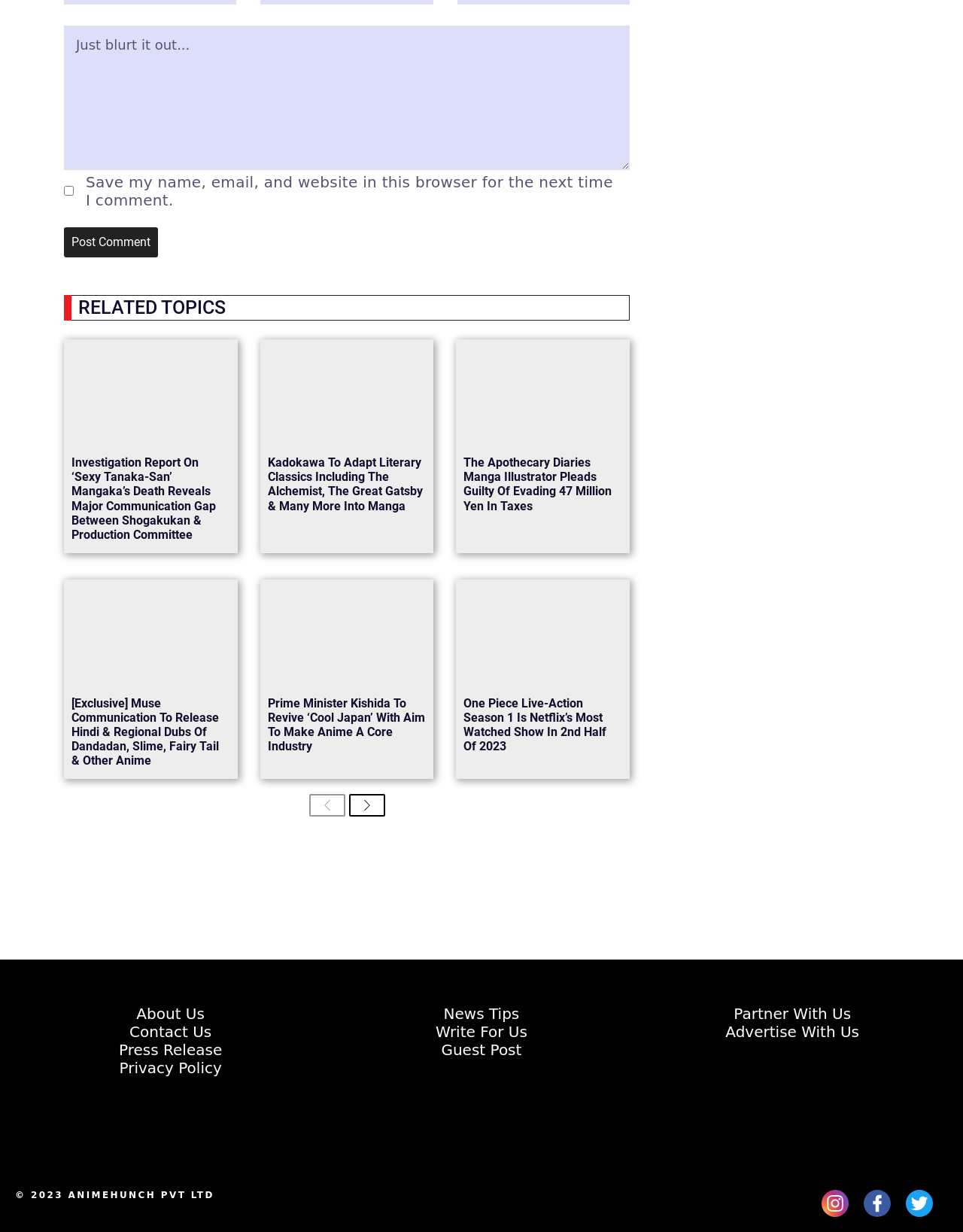Pinpoint the bounding box coordinates for the area that should be clicked to perform the following instruction: "Go to the 'About Us' page".

[0.142, 0.816, 0.212, 0.83]